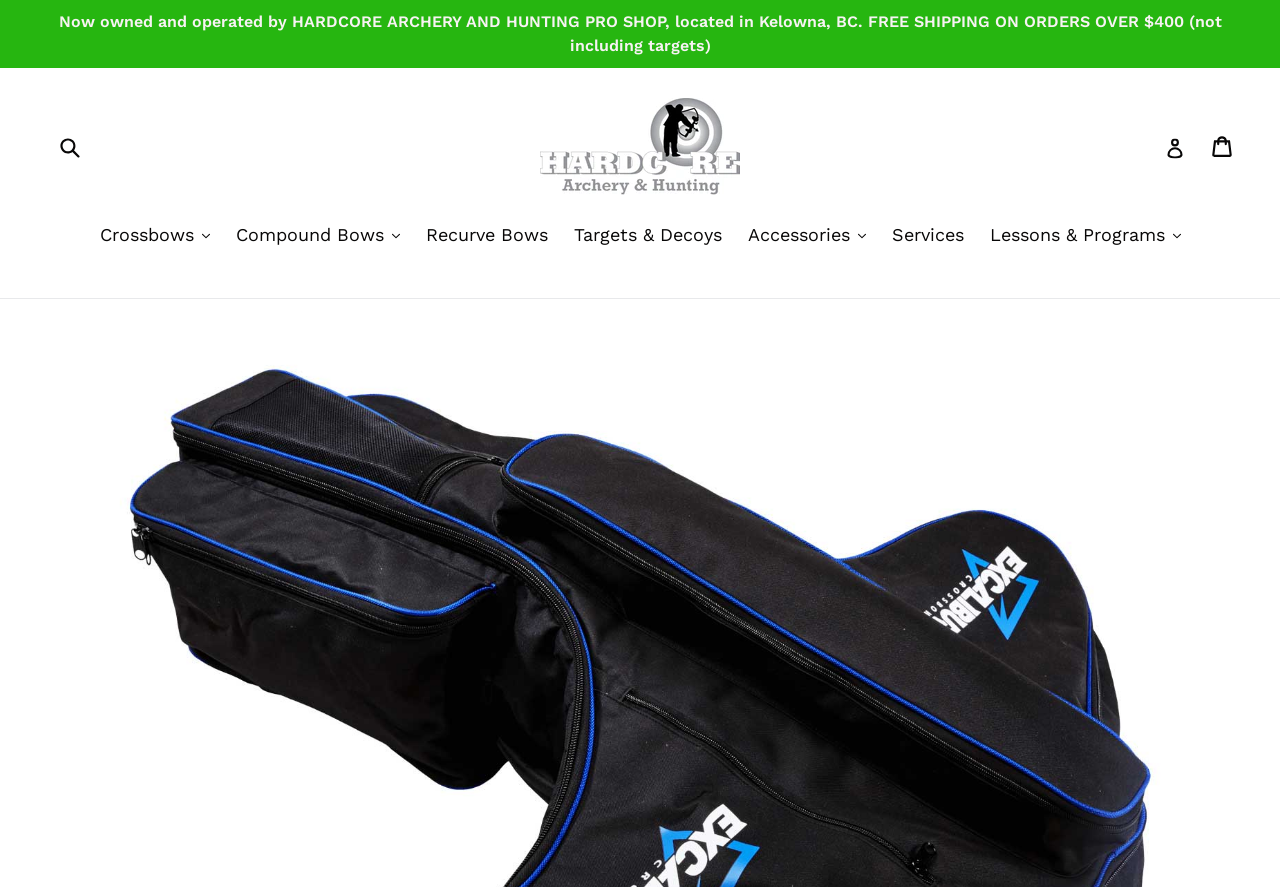Provide your answer in a single word or phrase: 
What is the minimum order amount for free shipping?

$400